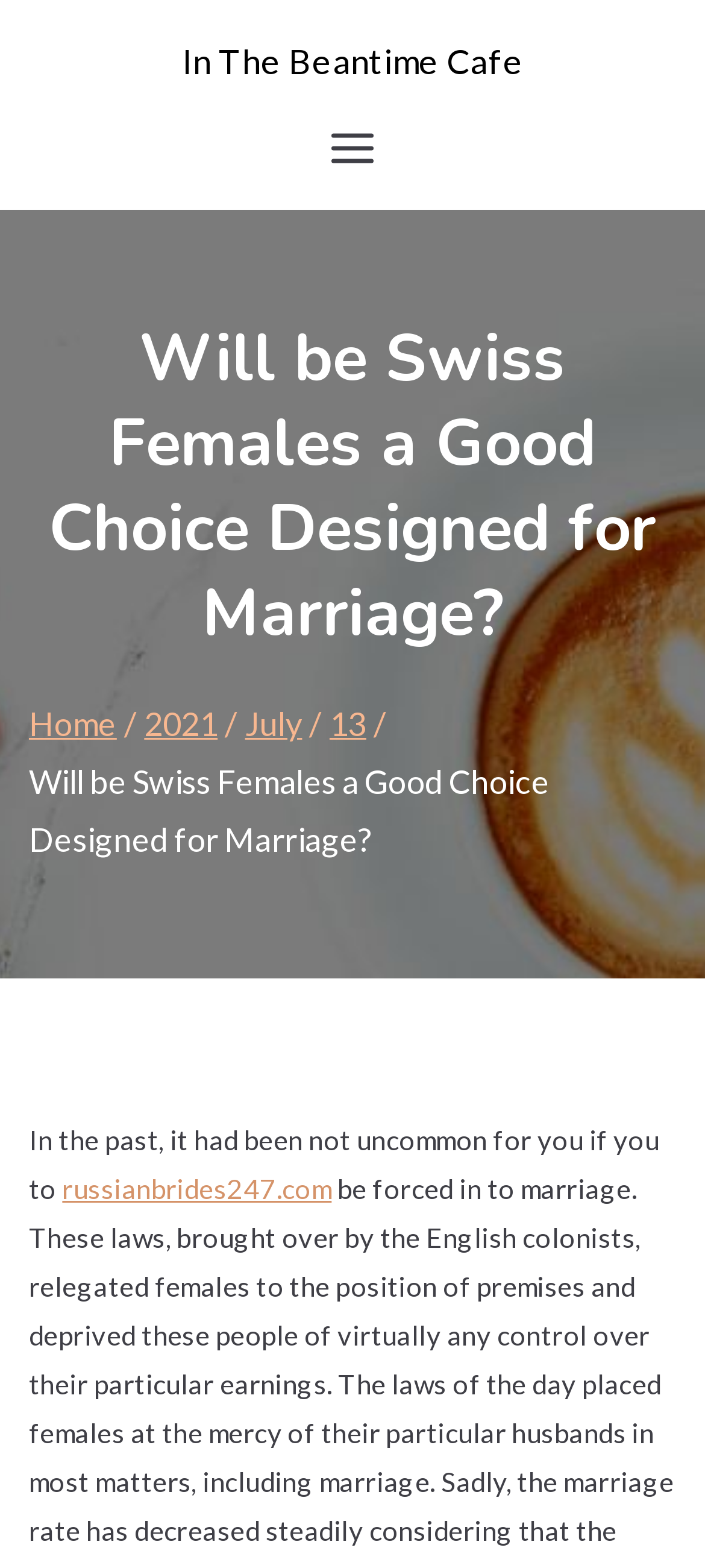Provide a one-word or short-phrase answer to the question:
How many images are on the webpage?

1